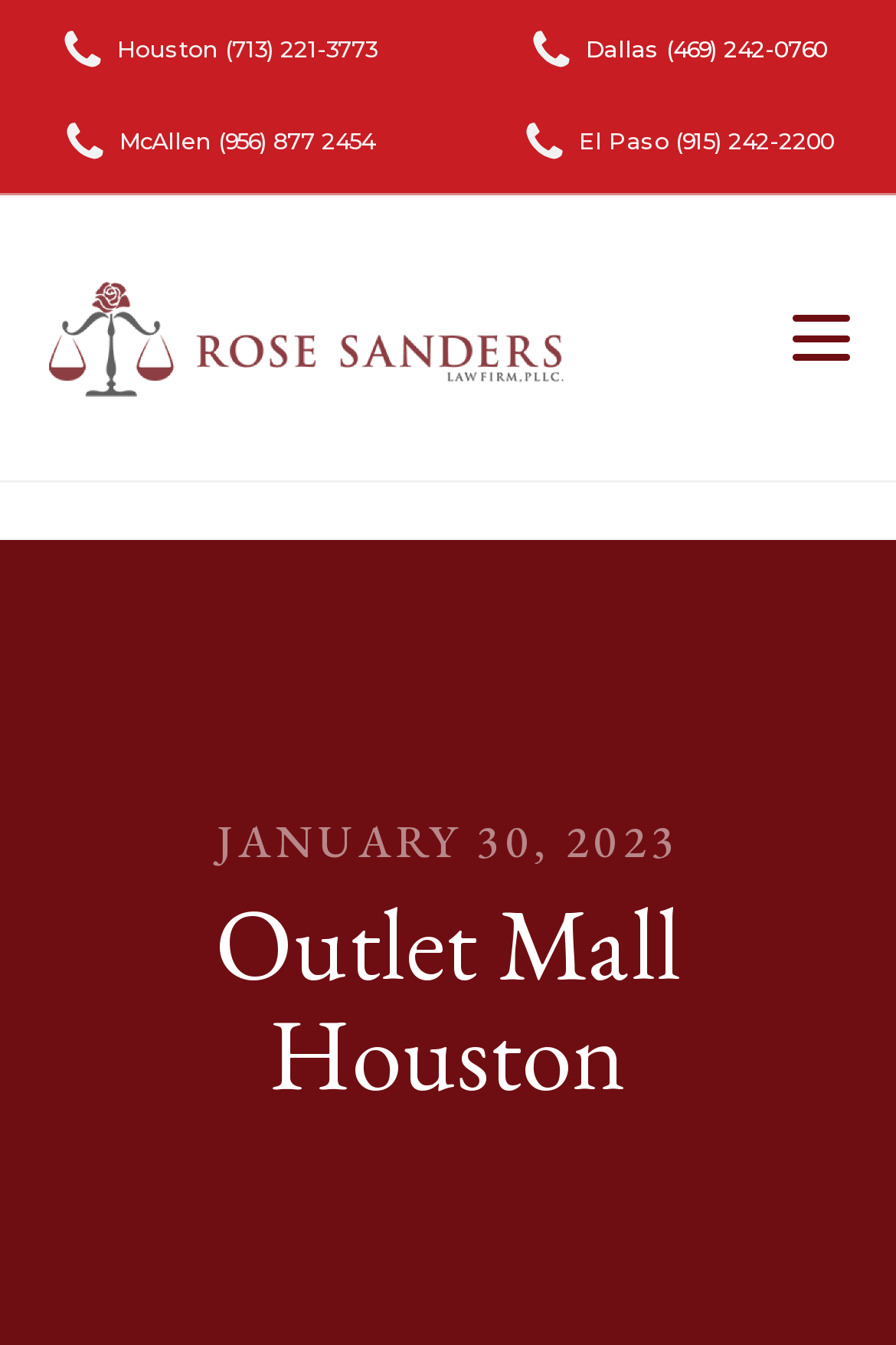What is the phone number for Houston?
Using the image, give a concise answer in the form of a single word or short phrase.

(713) 221-3773